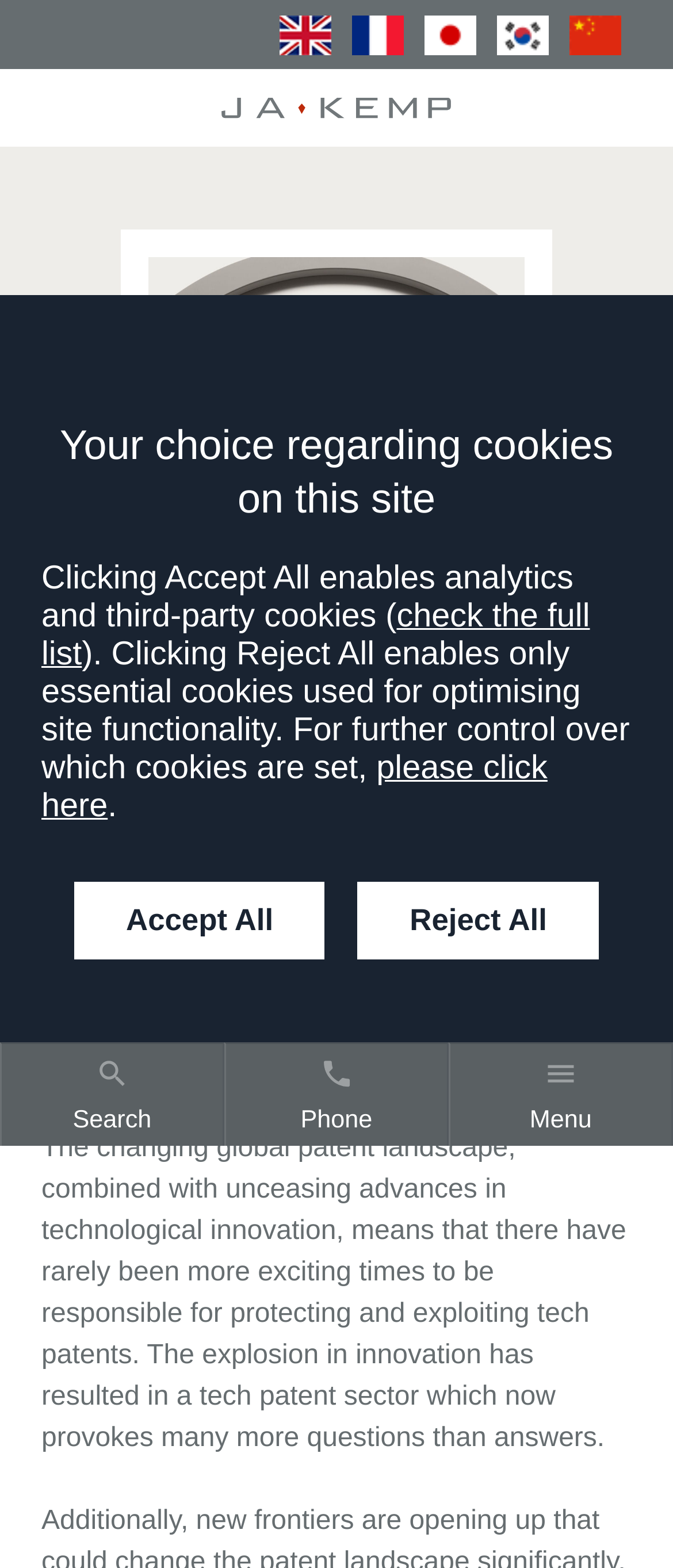Show the bounding box coordinates for the element that needs to be clicked to execute the following instruction: "Go to Story Pile". Provide the coordinates in the form of four float numbers between 0 and 1, i.e., [left, top, right, bottom].

None